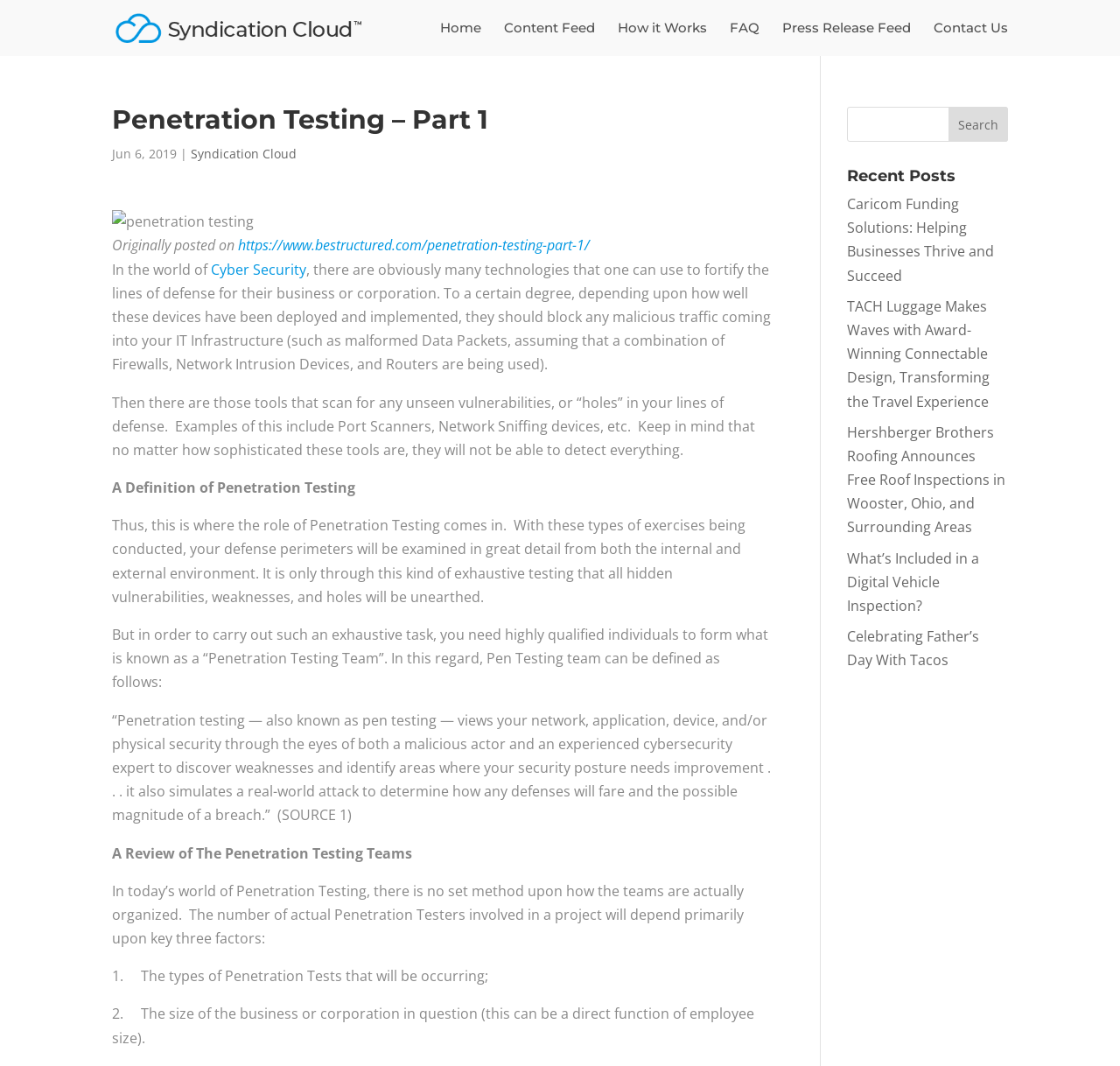Please locate the bounding box coordinates of the region I need to click to follow this instruction: "Visit the 'Cyber Security' page".

[0.188, 0.243, 0.273, 0.262]